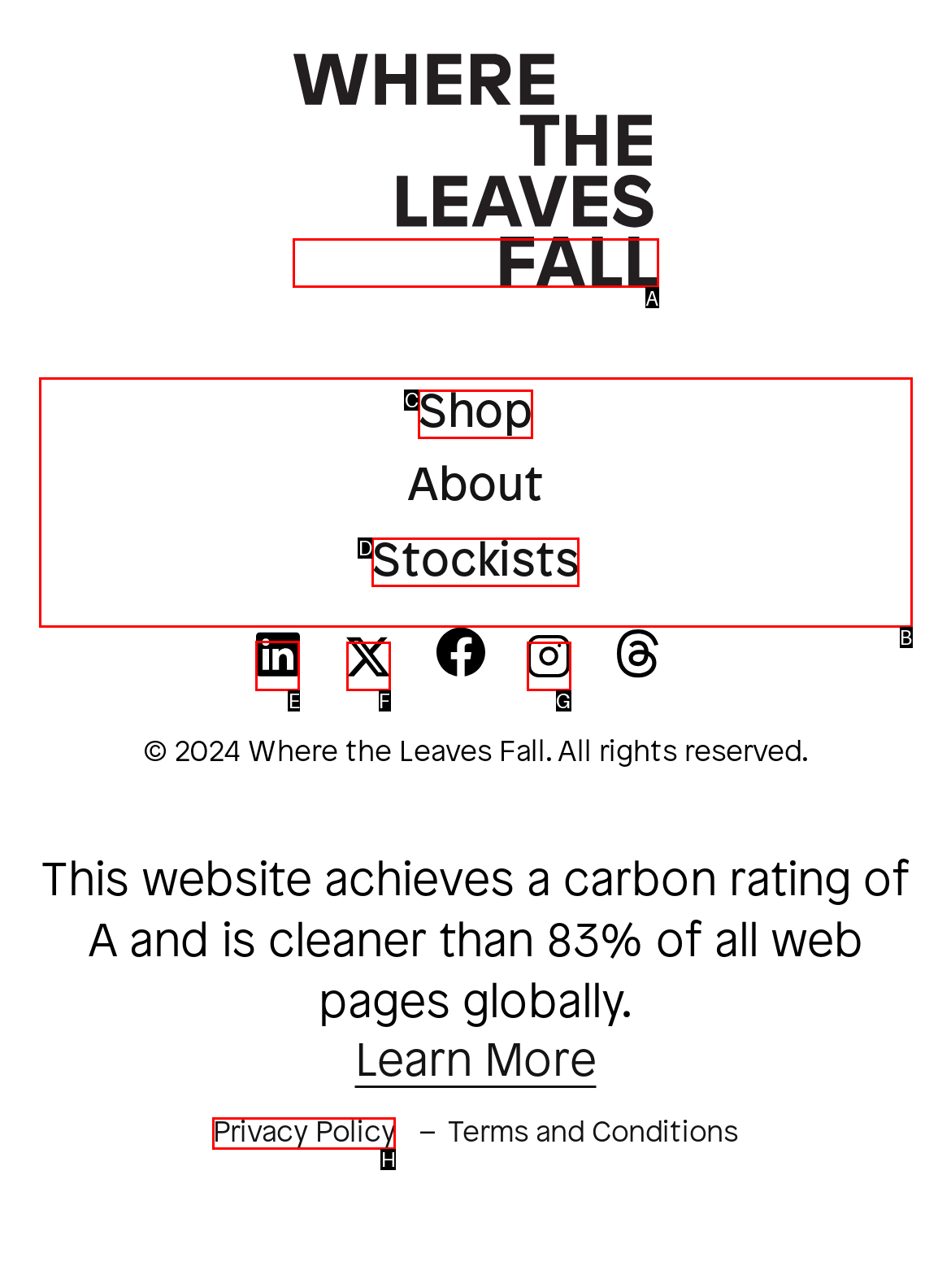Choose the HTML element that should be clicked to accomplish the task: Visit WTLF on LinkedIn. Answer with the letter of the chosen option.

E